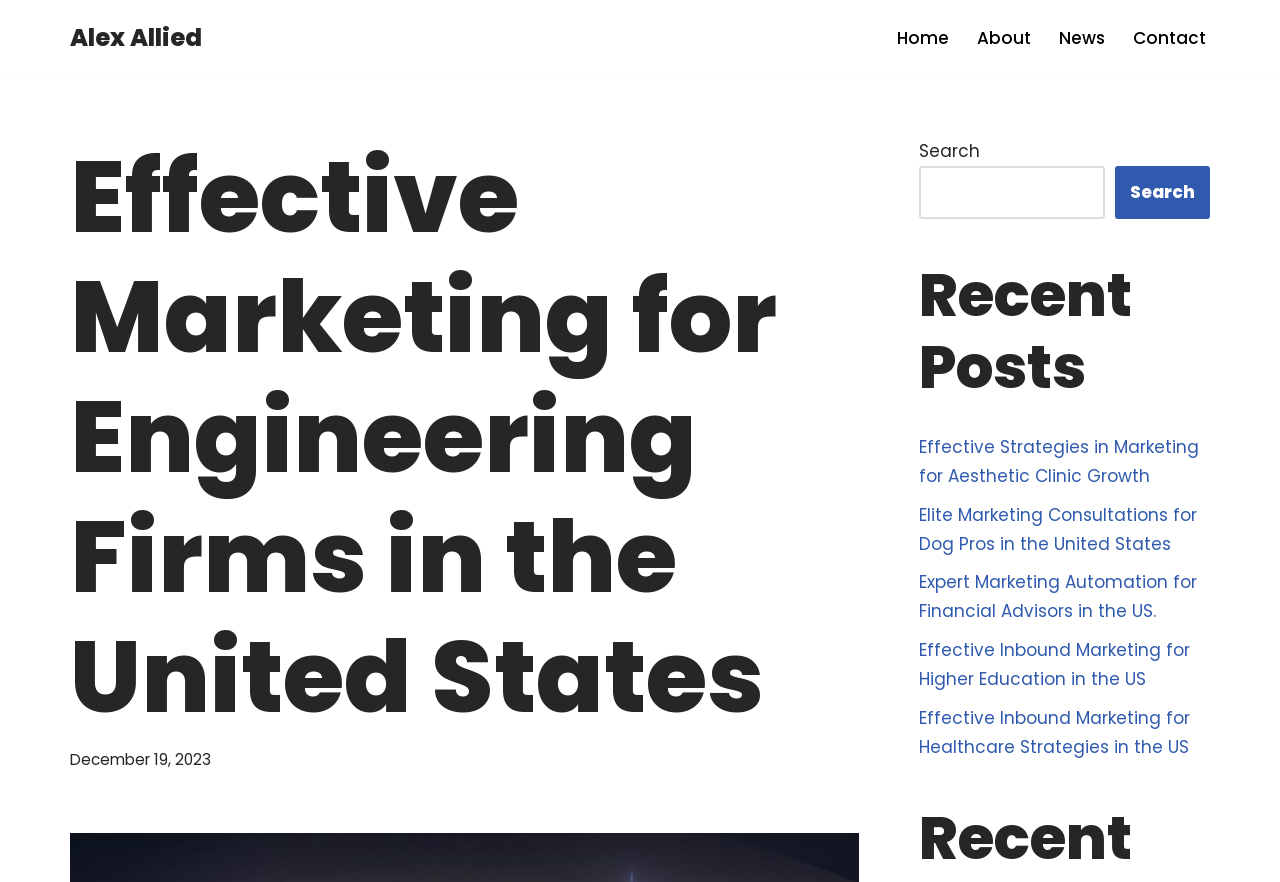How many recent posts are displayed on the webpage?
Relying on the image, give a concise answer in one word or a brief phrase.

5